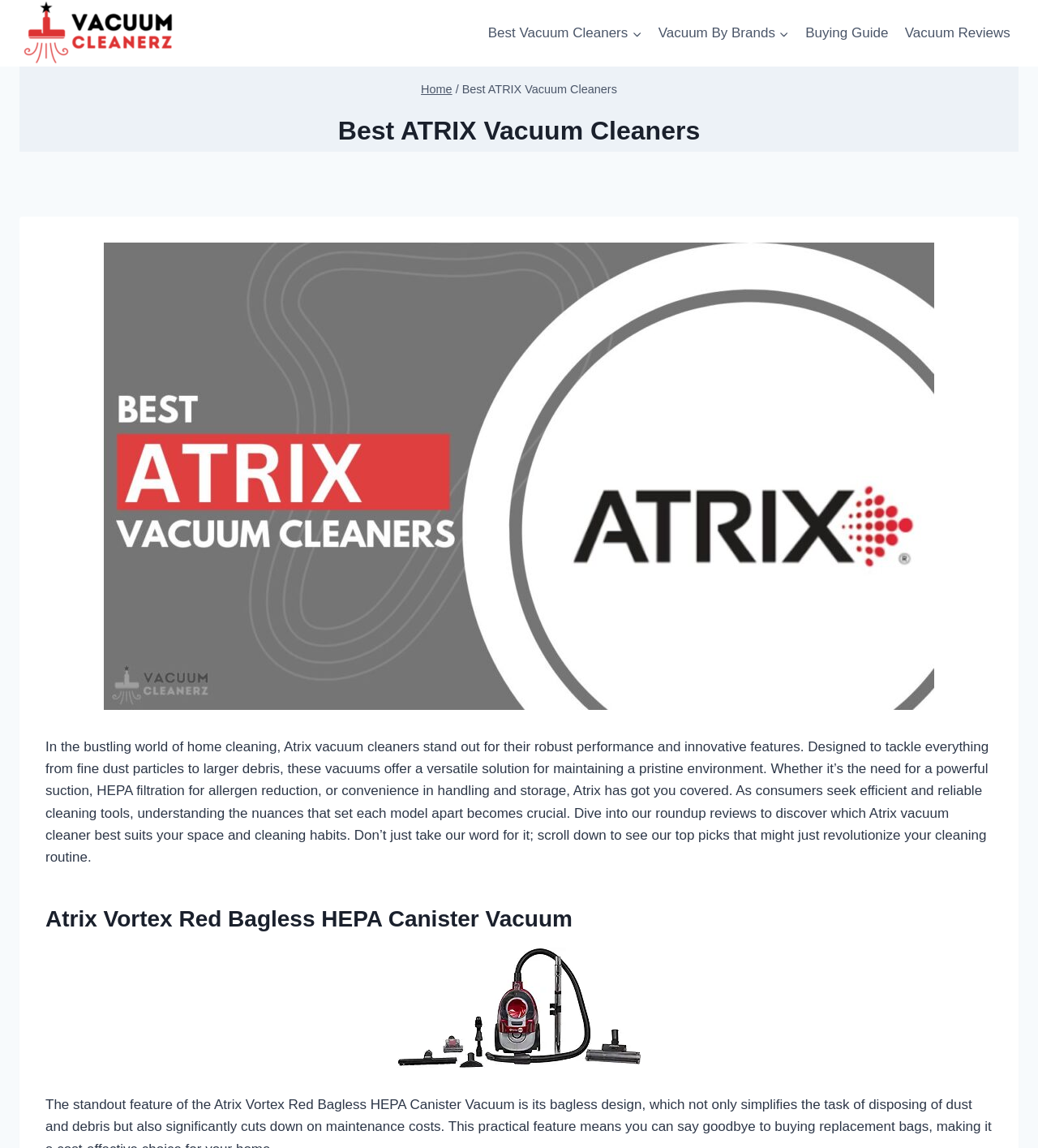Identify the coordinates of the bounding box for the element that must be clicked to accomplish the instruction: "Navigate to Best Vacuum Cleaners".

[0.462, 0.012, 0.626, 0.046]